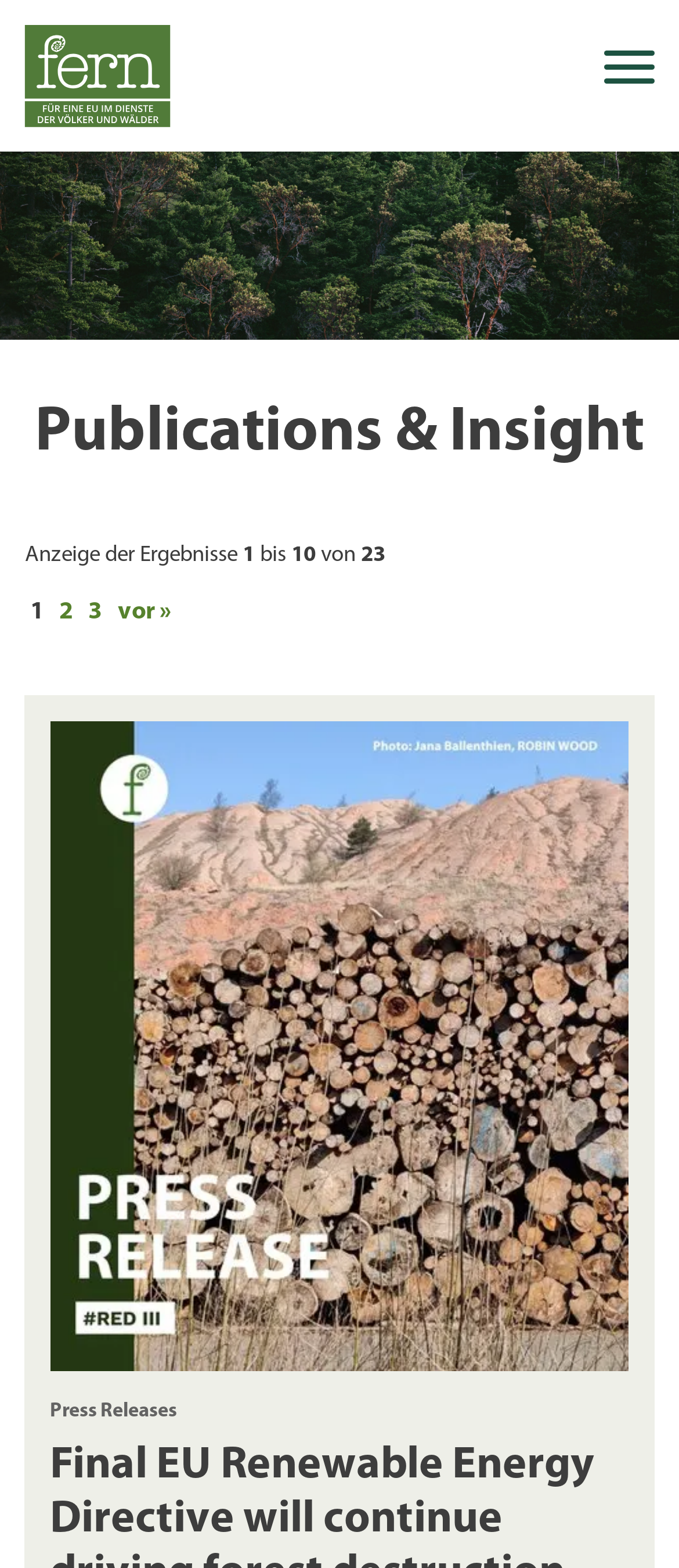Determine the bounding box coordinates of the clickable region to execute the instruction: "Sign up for newsletter". The coordinates should be four float numbers between 0 and 1, denoted as [left, top, right, bottom].

[0.0, 0.252, 1.0, 0.294]